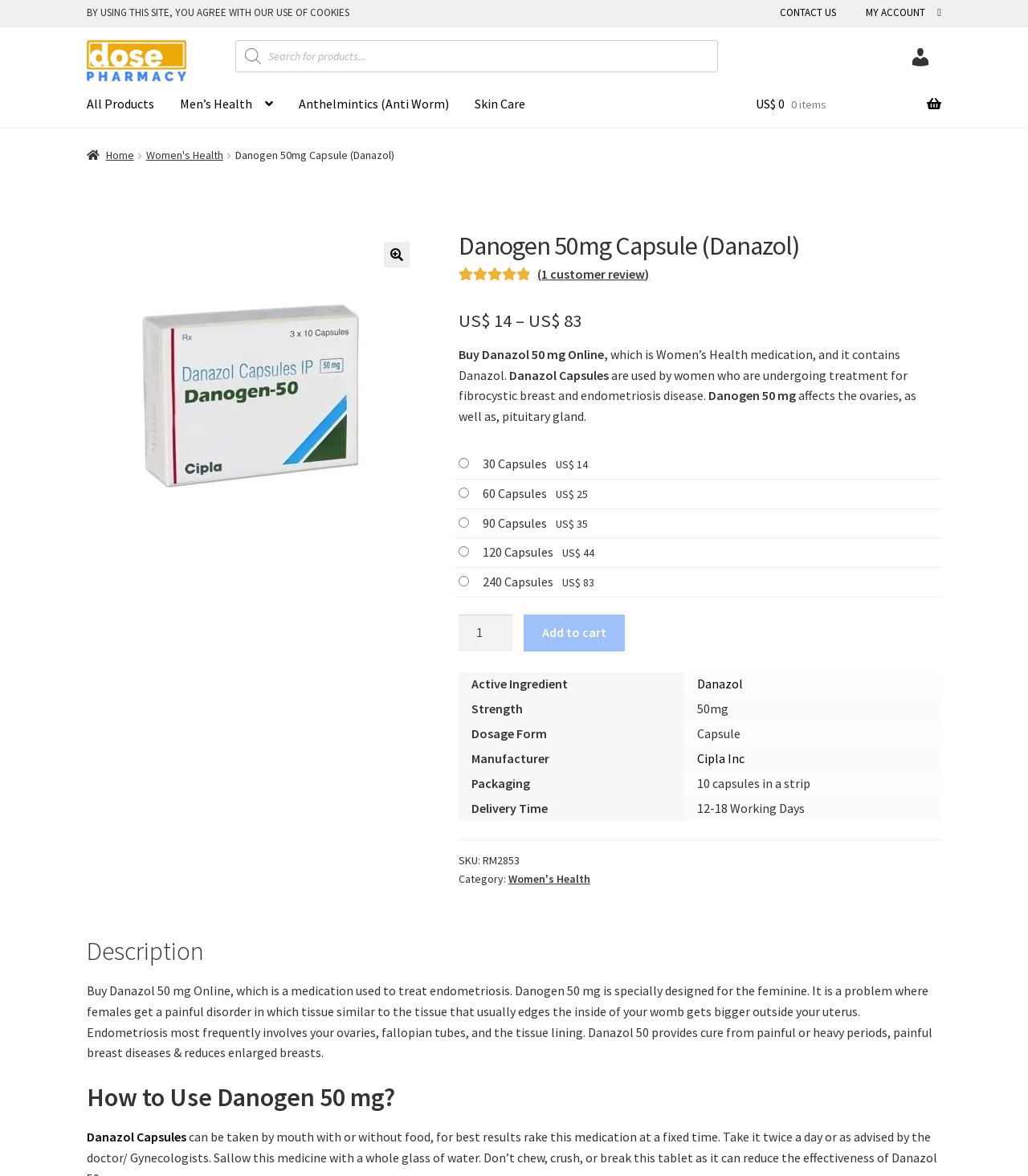Point out the bounding box coordinates of the section to click in order to follow this instruction: "Search for products".

[0.229, 0.034, 0.699, 0.061]